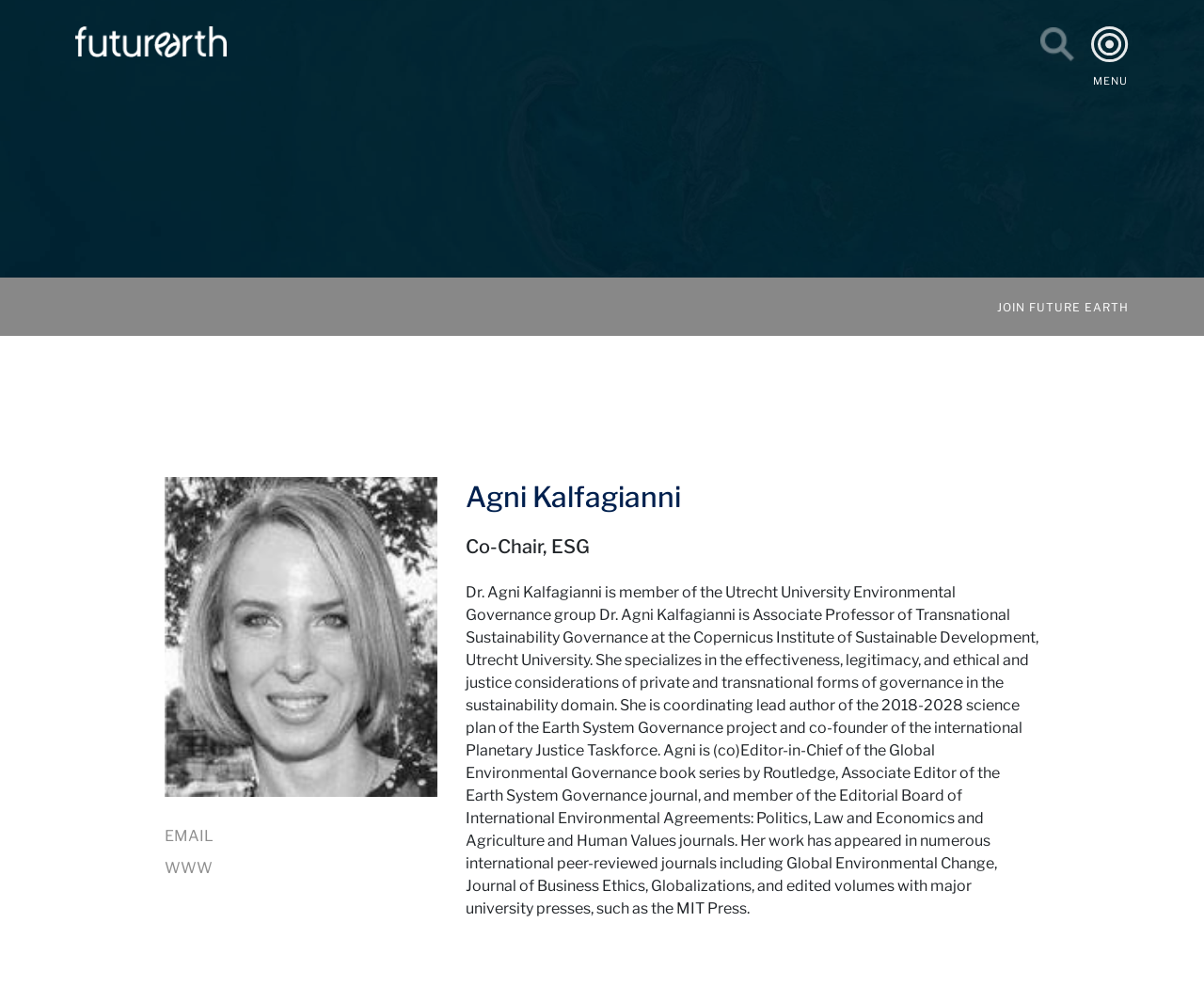Predict the bounding box coordinates for the UI element described as: "Email". The coordinates should be four float numbers between 0 and 1, presented as [left, top, right, bottom].

[0.137, 0.826, 0.177, 0.843]